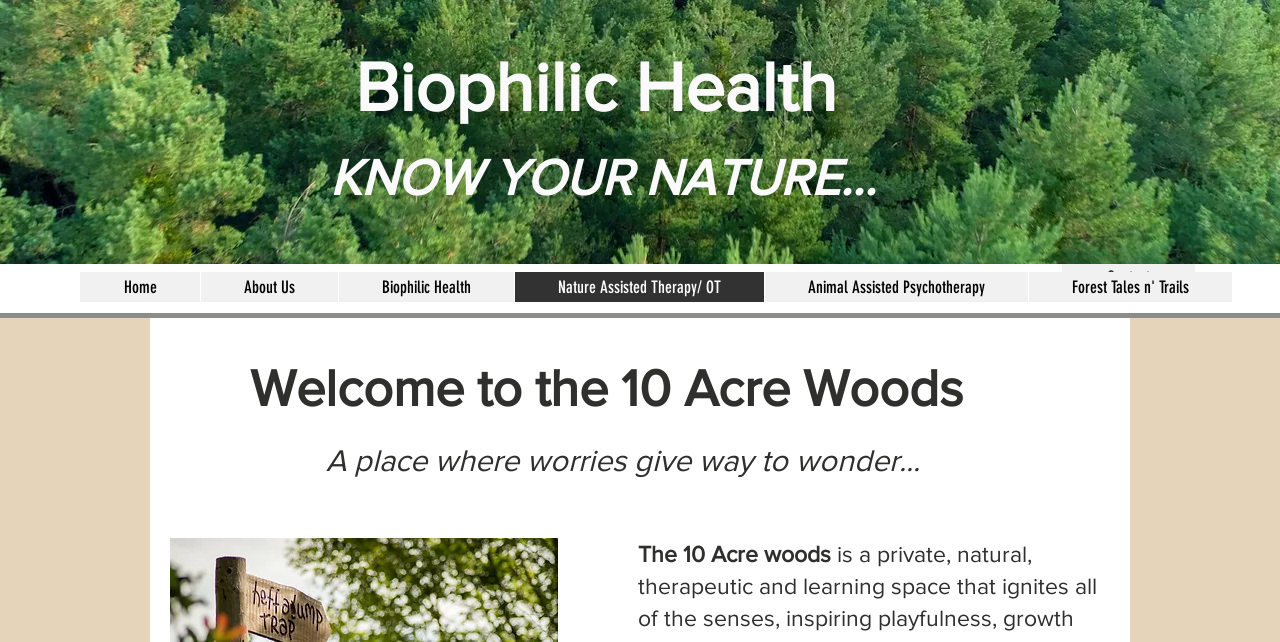Summarize the webpage comprehensively, mentioning all visible components.

The webpage is about Nature Assisted Therapy and Occupational Therapy, with a focus on the 10 Acre Woods, a private and natural therapeutic space. At the top of the page, there is a heading that reads "Biophilic Health KNOW YOUR NATURE..." followed by a link to "Contact" on the right side. Below this, there is a navigation menu with links to different sections of the website, including "Home", "About Us", "Biophilic Health", "Nature Assisted Therapy/ OT", "Animal Assisted Psychotherapy", and "Forest Tales n' Trails".

Further down the page, there is a large heading that welcomes visitors to the 10 Acre Woods, followed by a subheading that describes the space as "A place where worries give way to wonder...". This subheading is positioned slightly above the center of the page. There is also a small, empty static text element located below the subheading, but it does not contain any meaningful content.

Overall, the webpage has a simple and clean layout, with a focus on presenting information about the 10 Acre Woods and its therapeutic services.